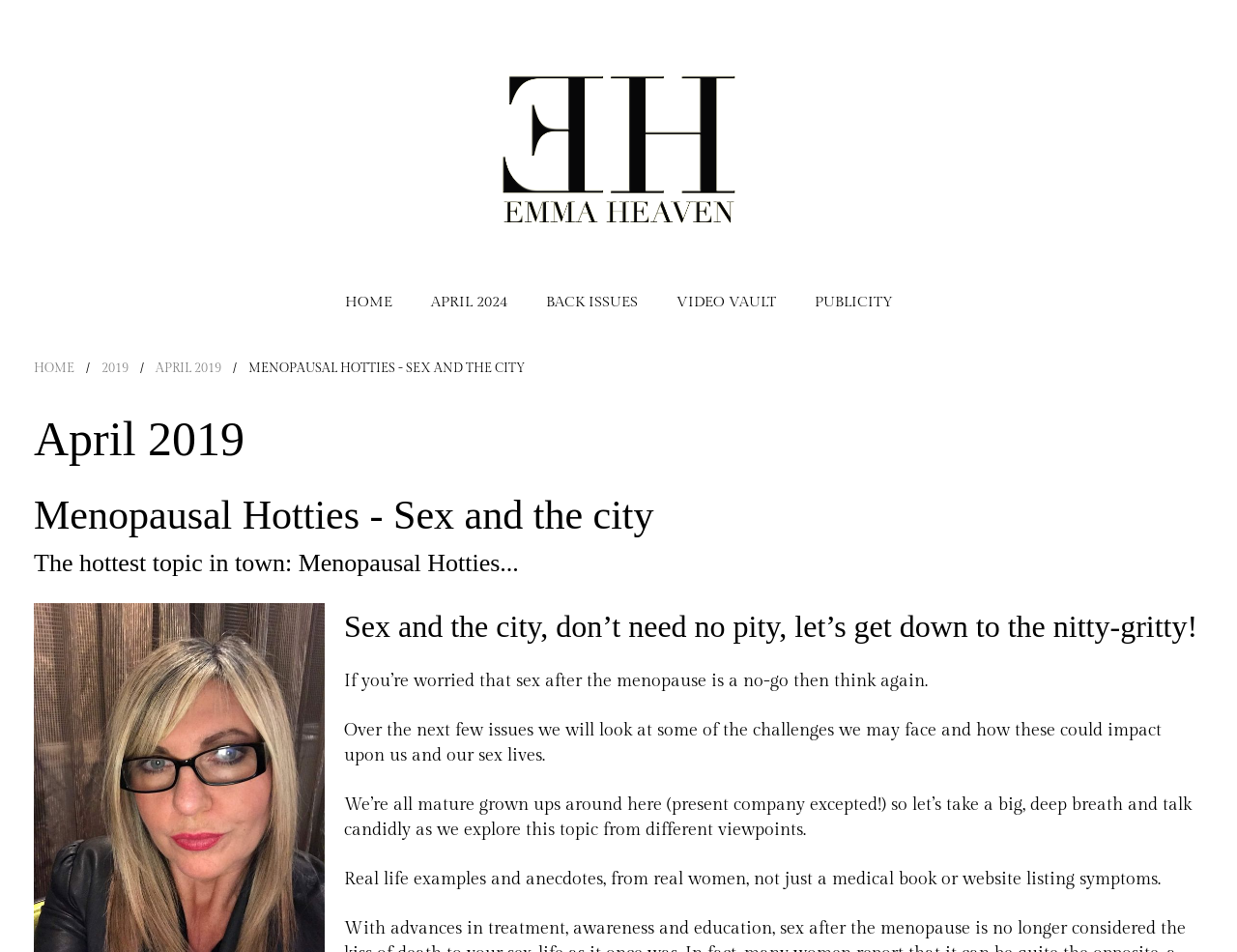Summarize the webpage comprehensively, mentioning all visible components.

The webpage is about Menopausal Hotties, a topic related to sex and the city. At the top, there is a link that reads "The ultimate online magazine for entertainment and inspiration" accompanied by an image. Below this, there is a navigation menu with links to "HOME", "APRIL 2024", "BACK ISSUES", "VIDEO VAULT", and "PUBLICITY", arranged horizontally from left to right.

On the left side, there is a secondary navigation menu with links to "HOME" and specific years, such as "2019" and "APRIL 2019". Next to this menu, there is a heading that reads "MENOPAUSAL HOTTIES - SEX AND THE CITY". 

The main content of the webpage is divided into sections, each with a heading. The first heading reads "April 2019", followed by "Menopausal Hotties - Sex and the city". The next heading is "The hottest topic in town: Menopausal Hotties...", which is followed by "Sex and the city, don’t need no pity, let’s get down to the nitty-gritty!". 

Below these headings, there are four paragraphs of text that discuss sex after menopause, the challenges that come with it, and the importance of candid conversations about the topic. The text is written in a conversational tone and includes real-life examples and anecdotes from women.